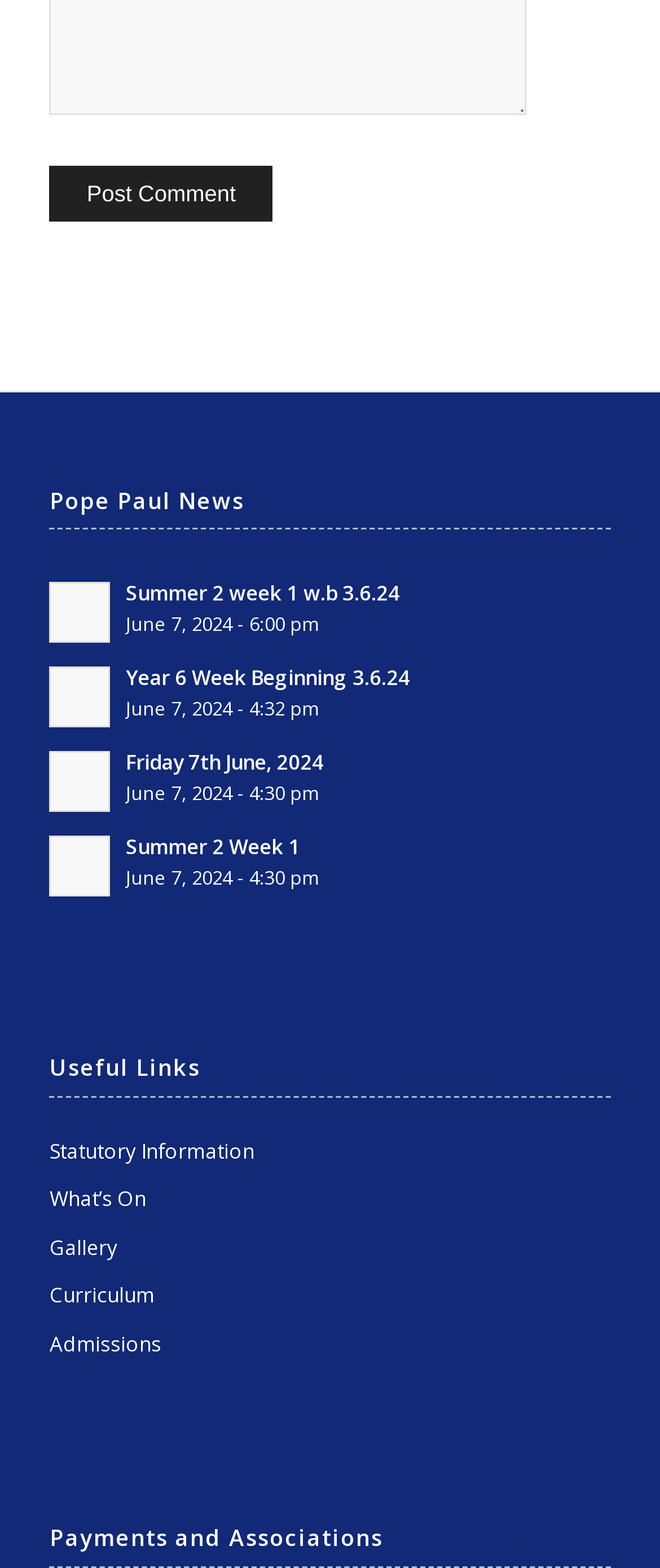Determine the bounding box coordinates of the clickable area required to perform the following instruction: "Check 'What’s On'". The coordinates should be represented as four float numbers between 0 and 1: [left, top, right, bottom].

[0.075, 0.752, 0.925, 0.783]